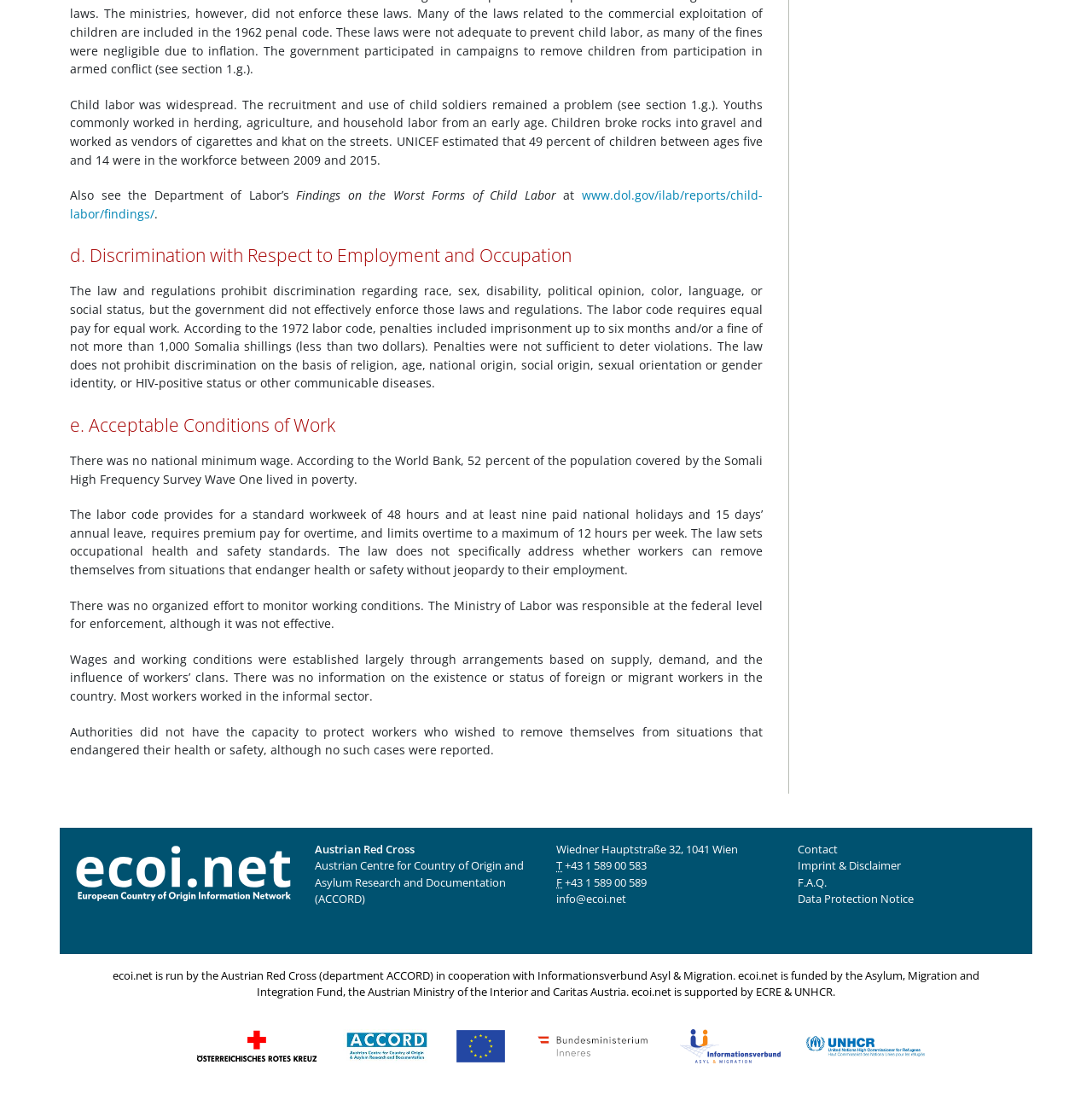Using the format (top-left x, top-left y, bottom-right x, bottom-right y), provide the bounding box coordinates for the described UI element. All values should be floating point numbers between 0 and 1: +43 1 589 00 589

[0.517, 0.795, 0.592, 0.809]